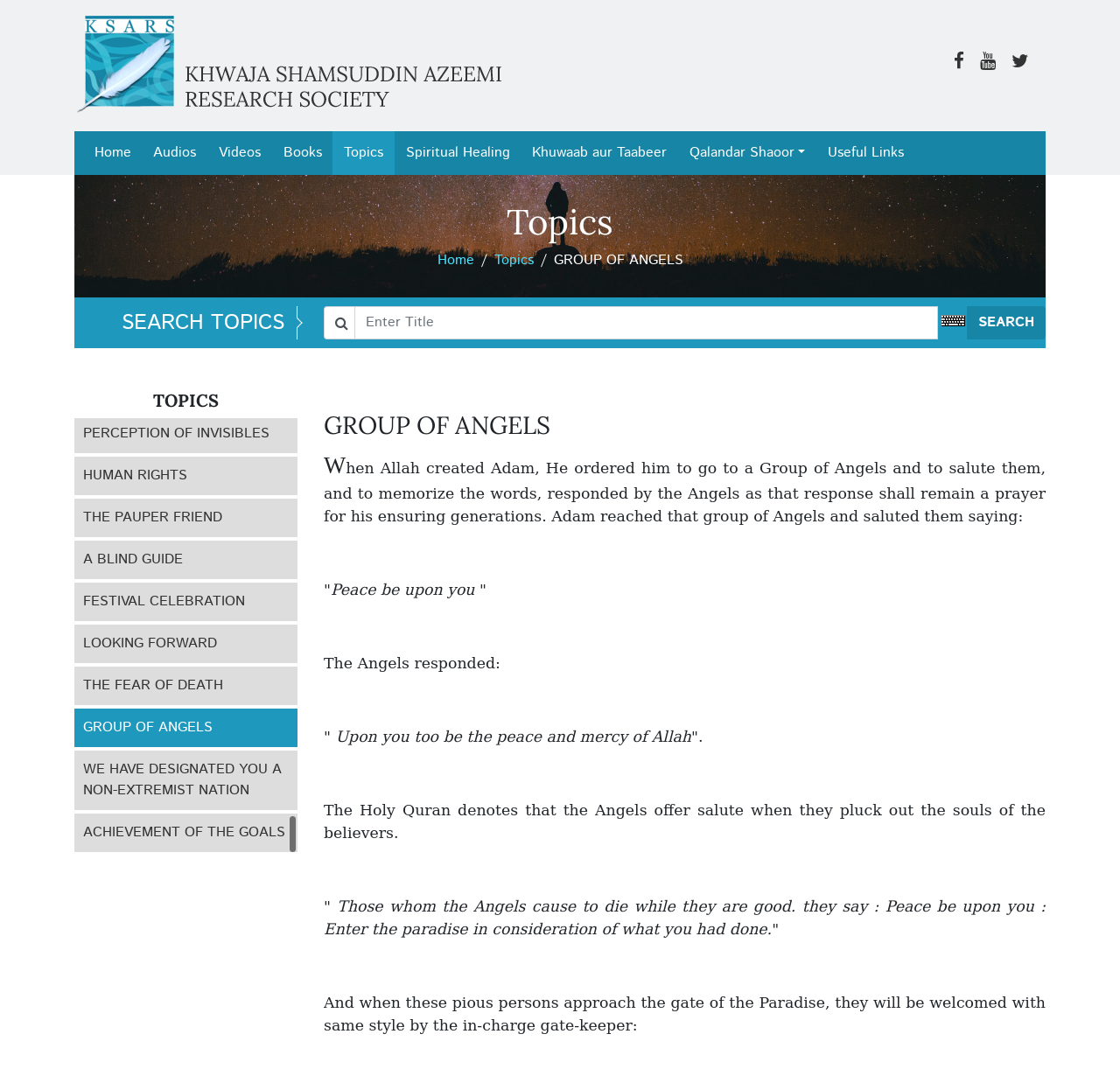What is the topic of the first link in the 'TOPICS' section?
Provide a well-explained and detailed answer to the question.

The first link in the 'TOPICS' section is located below the heading 'TOPICS' and has the text 'DAUGHTER'S SHARE IN THE PROPERTY'.